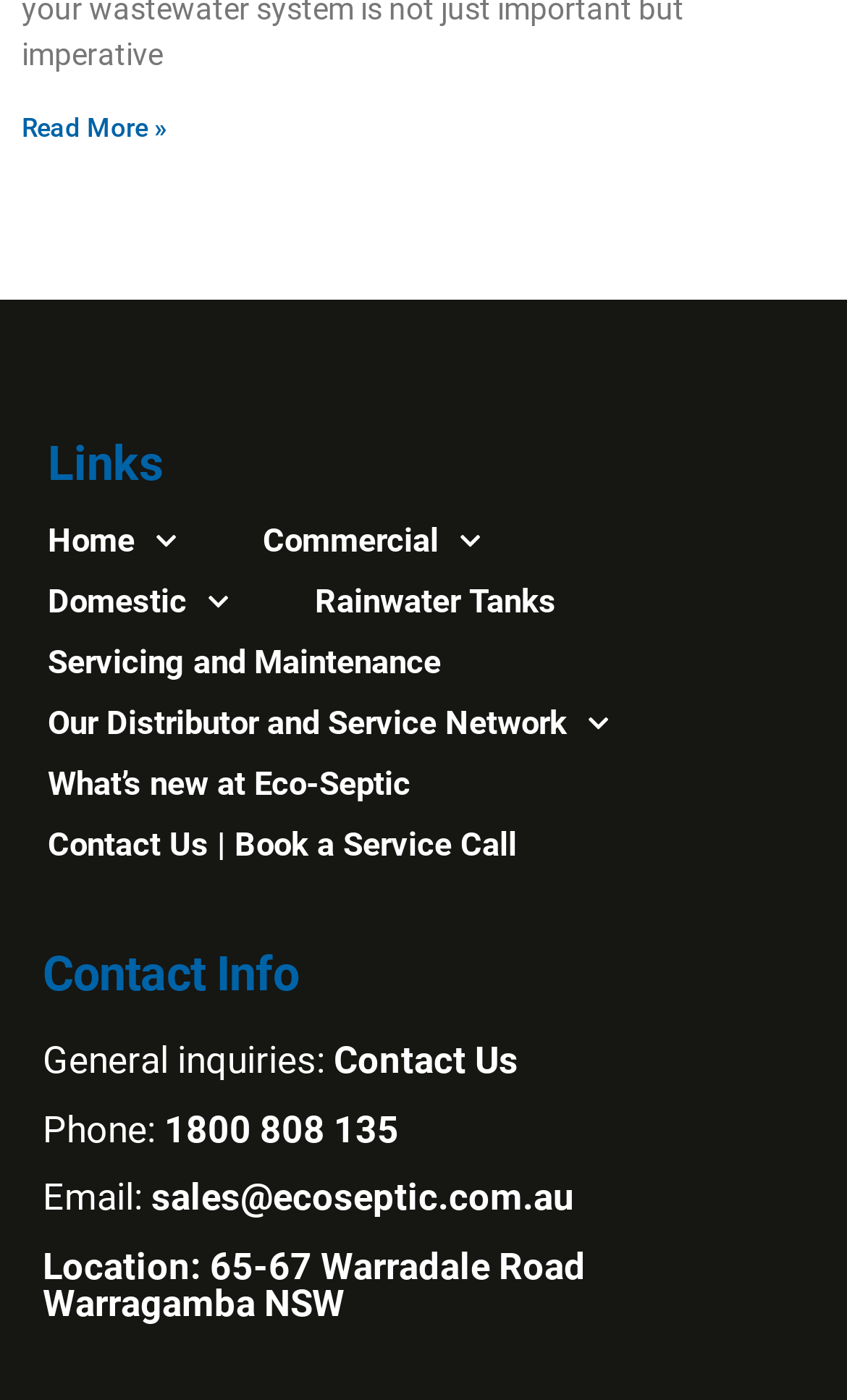What is the location of the company?
Provide a comprehensive and detailed answer to the question.

I found the location of the company in the contact information section, where it is listed as 'Location: 65-67 Warradale Road, Warragamba NSW'.